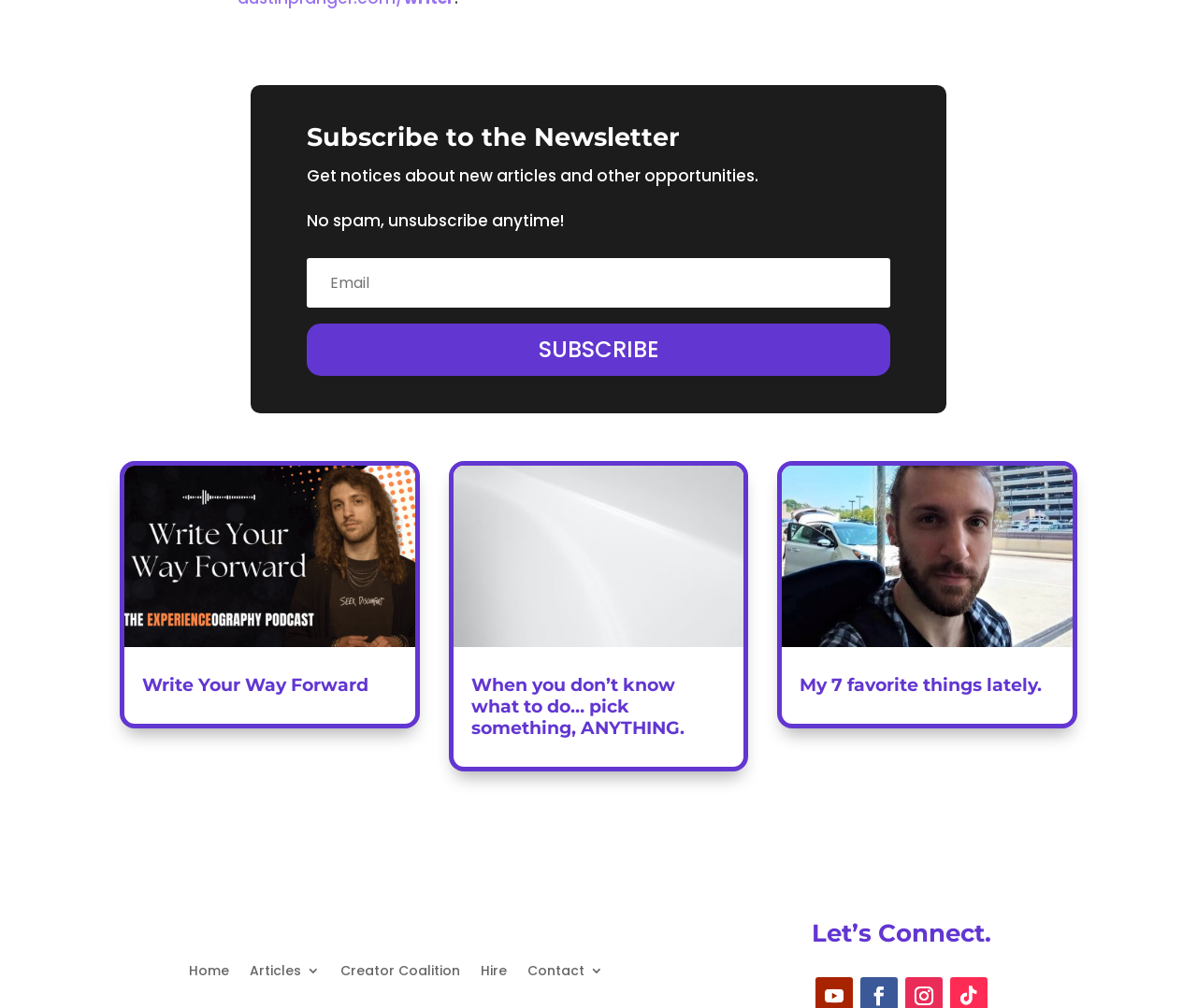Identify the bounding box coordinates of the section that should be clicked to achieve the task described: "Contact the creator".

[0.441, 0.949, 0.504, 0.969]